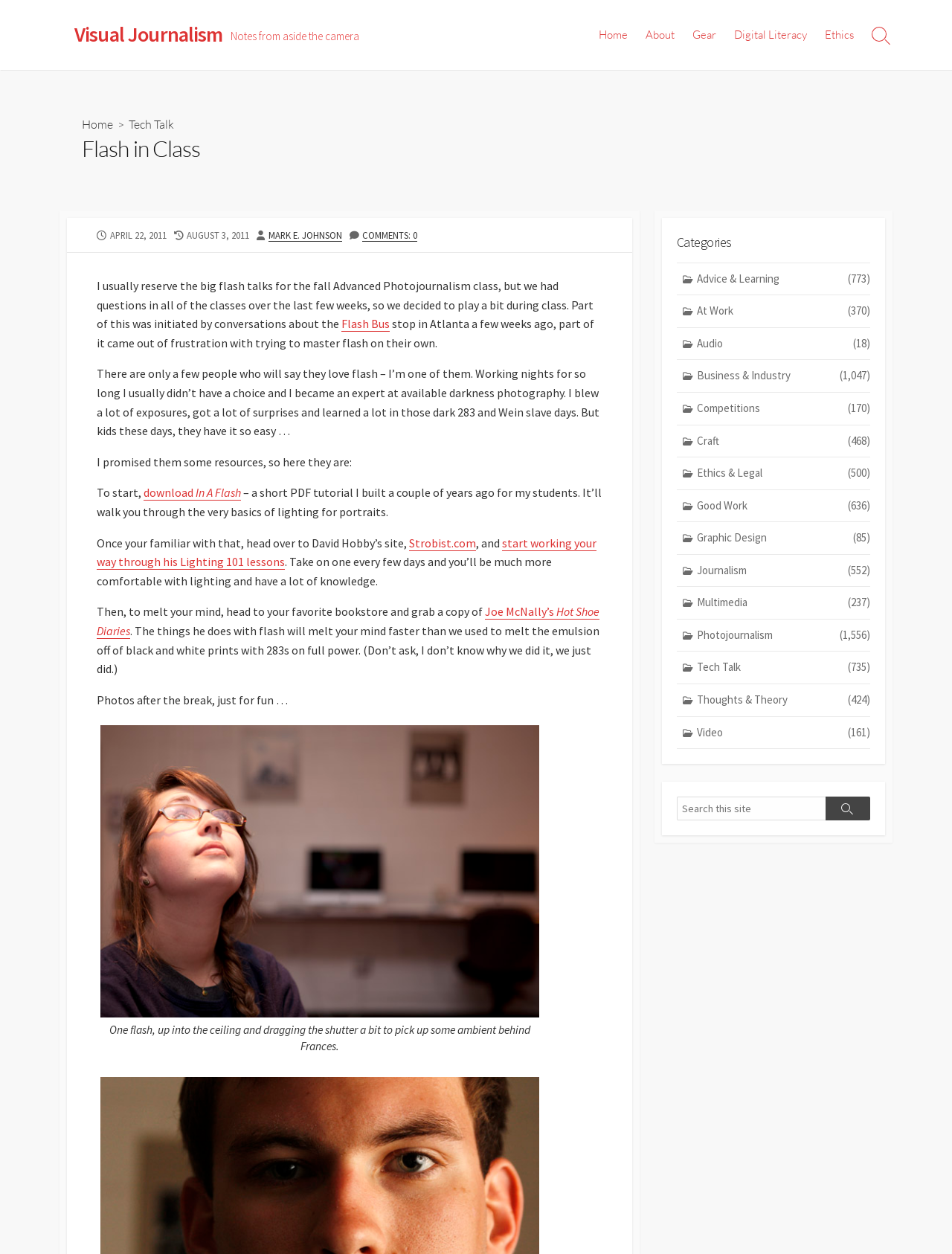Create a detailed summary of the webpage's content and design.

The webpage is titled "Flash in Class – Visual Journalism" and has a prominent header menu at the top right corner with links to "Home", "About", "Gear", "Digital Literacy", and "Ethics". Below the header menu, there is a search toggle button. 

On the left side of the page, there is a heading "Visual Journalism" followed by a paragraph of text "Notes from aside the camera". 

The main content of the page is a blog post with a heading "Flash in Class" and a series of paragraphs discussing the use of flash in photography. The text is interspersed with links to resources, including a PDF tutorial and a website called Strobist.com. There are also references to a book titled "Hot Shoe Diaries" by Joe McNally.

Below the main content, there is a section with a heading "Categories" that lists various categories such as "Advice & Learning", "At Work", "Audio", and others, each with a number of posts in parentheses.

At the bottom of the page, there is a footer section with information about the published date, last modified date, author, and comments. There is also a search box and a button to submit a search query.

The page includes an image with a caption "One flash, up into the ceiling and dragging the shutter a bit to pick up some ambient behind Frances." The image is placed below the main content and above the categories section.